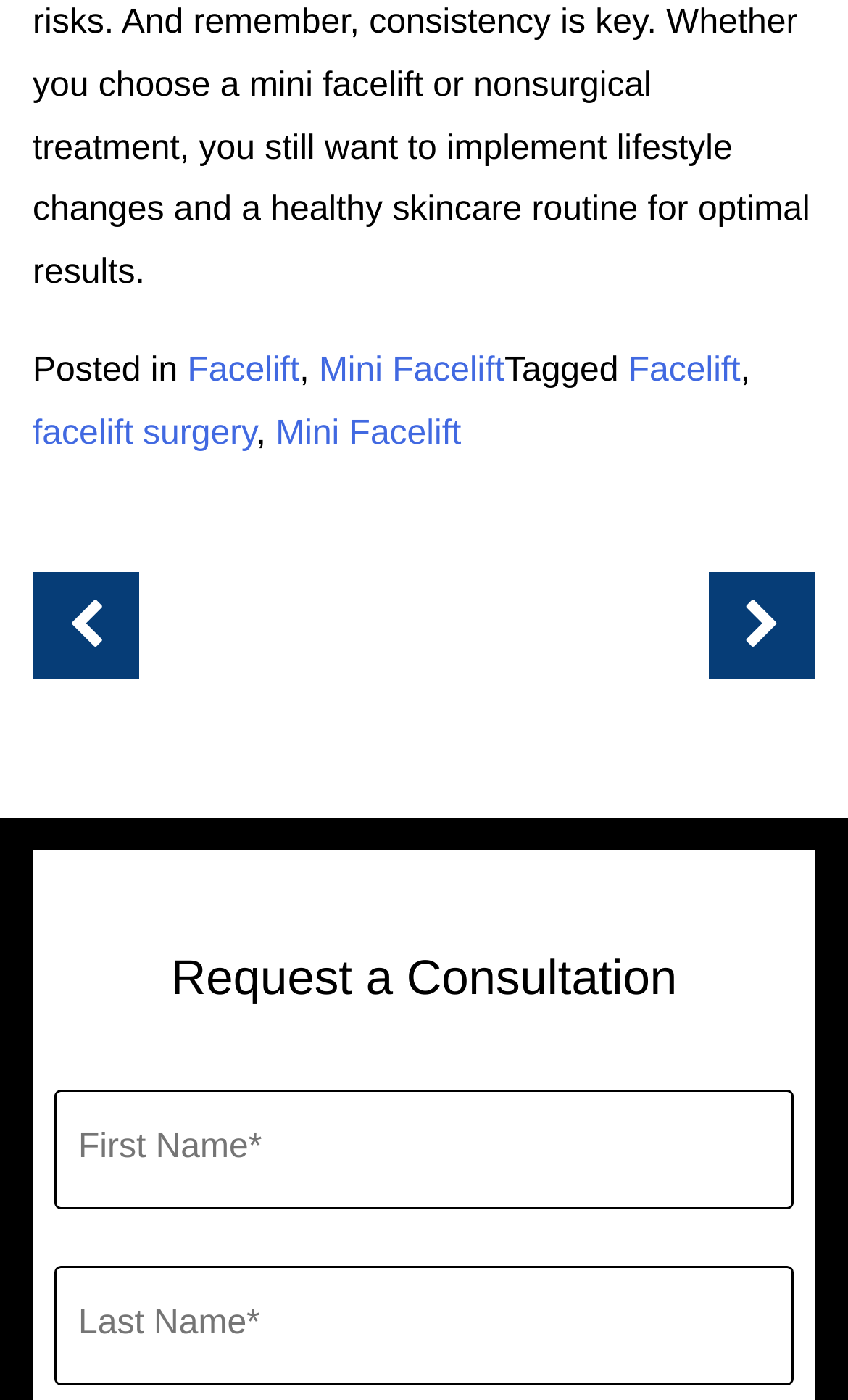Pinpoint the bounding box coordinates of the area that should be clicked to complete the following instruction: "Enter first name in the text box". The coordinates must be given as four float numbers between 0 and 1, i.e., [left, top, right, bottom].

[0.064, 0.778, 0.936, 0.863]